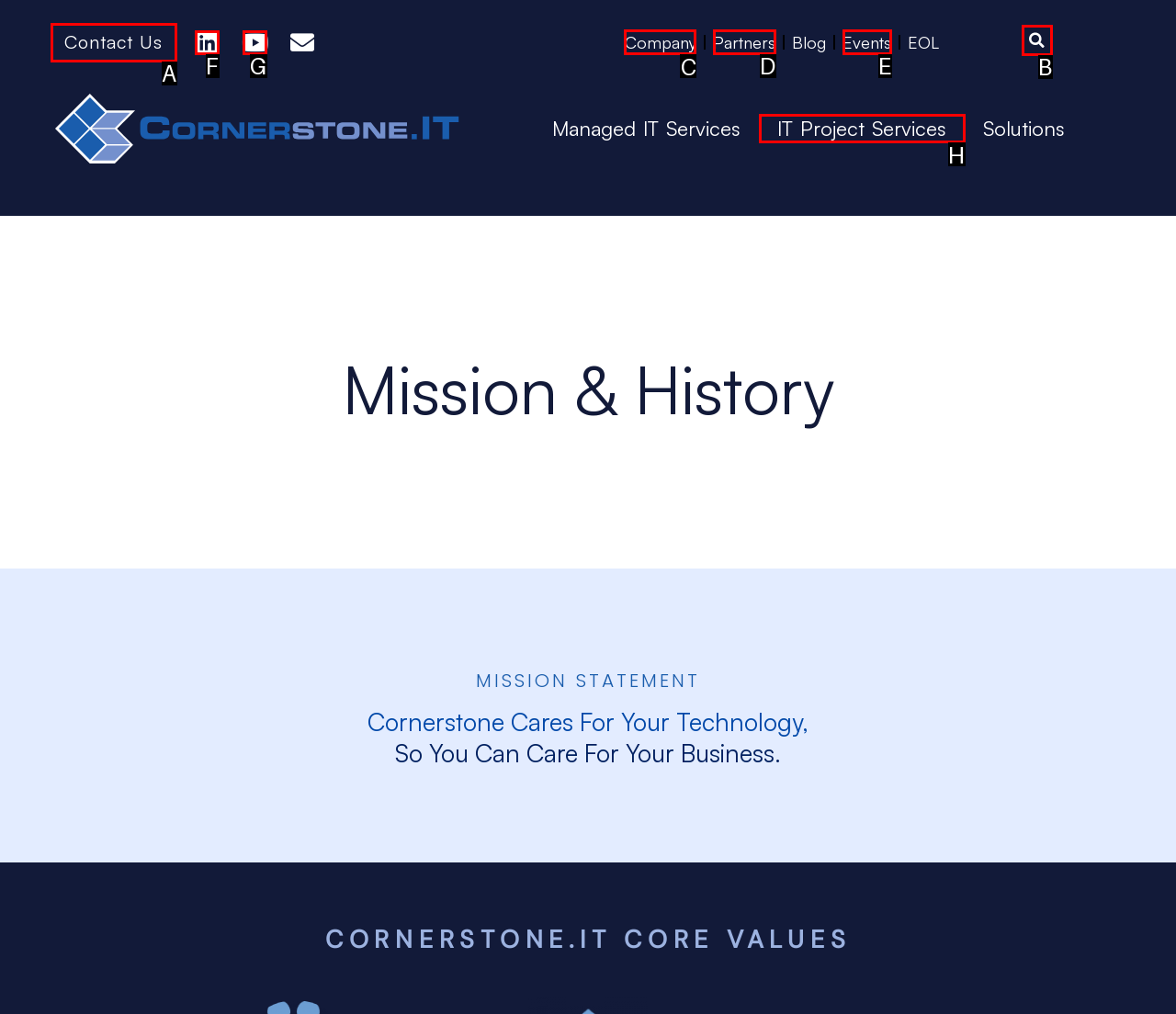Tell me which UI element to click to fulfill the given task: Visit the company page. Respond with the letter of the correct option directly.

C